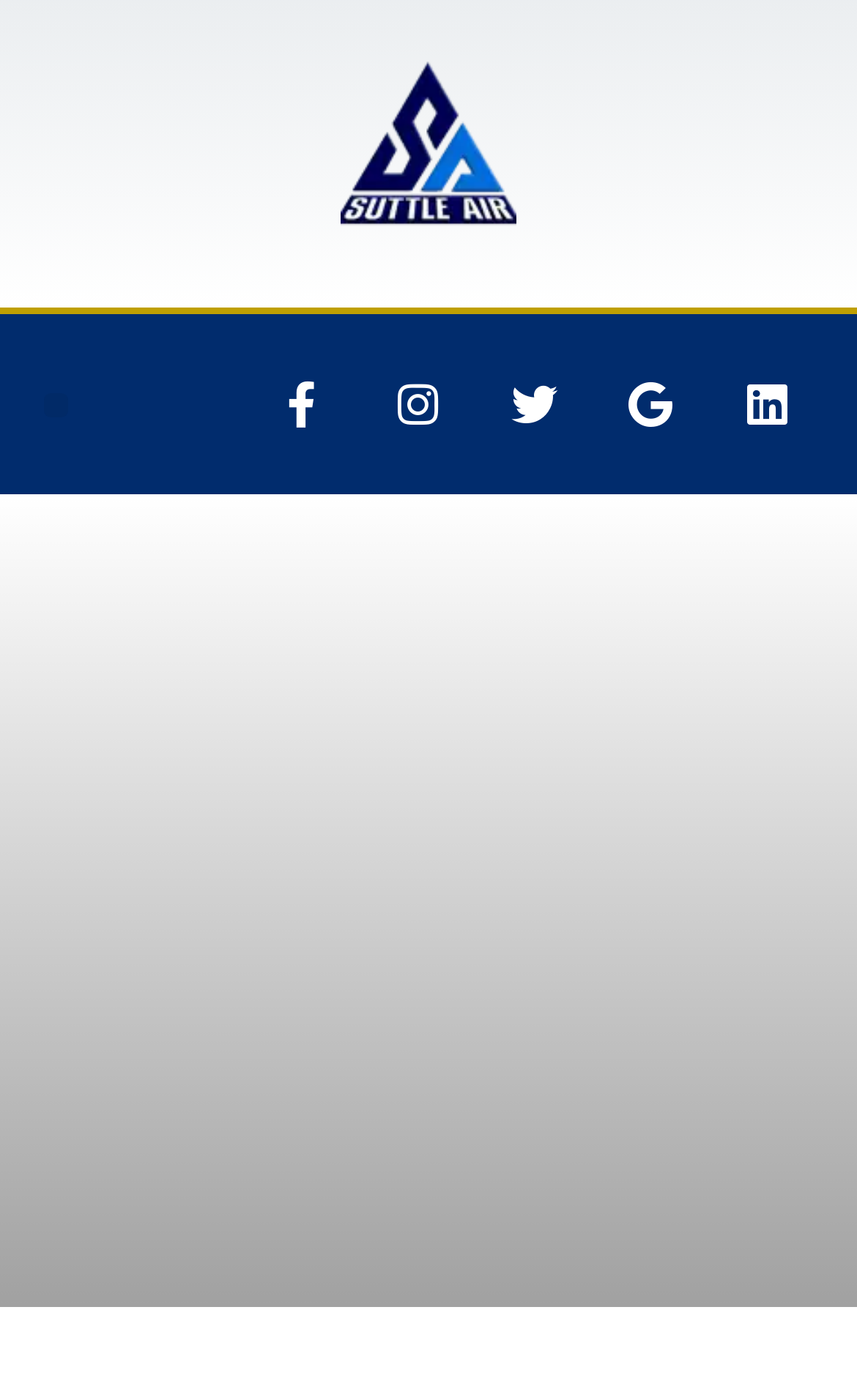Generate a thorough description of the webpage.

The webpage is about smart thermostats, specifically comparing Ecobee and Nest. At the top left of the page, there is a logo of Suttle Air, which is an air conditioning repair and installation company based in Gilbert, Arizona. Next to the logo, there is a menu toggle button. 

On the top right side of the page, there are five social media links, including Facebook, Instagram, Twitter, Google, and Linkedin, each represented by its respective icon. These links are aligned horizontally and are positioned near the top of the page.